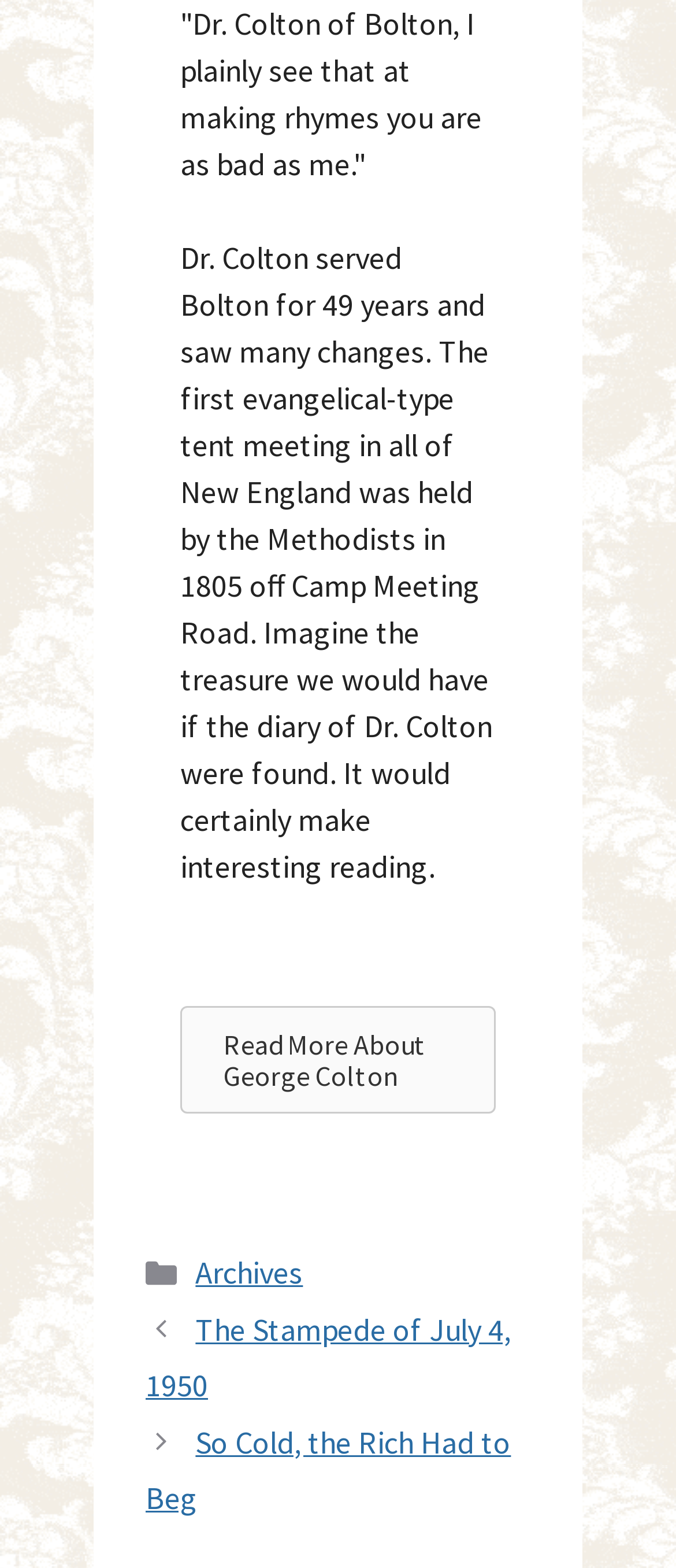Locate the bounding box of the UI element described in the following text: "Continue reading".

None